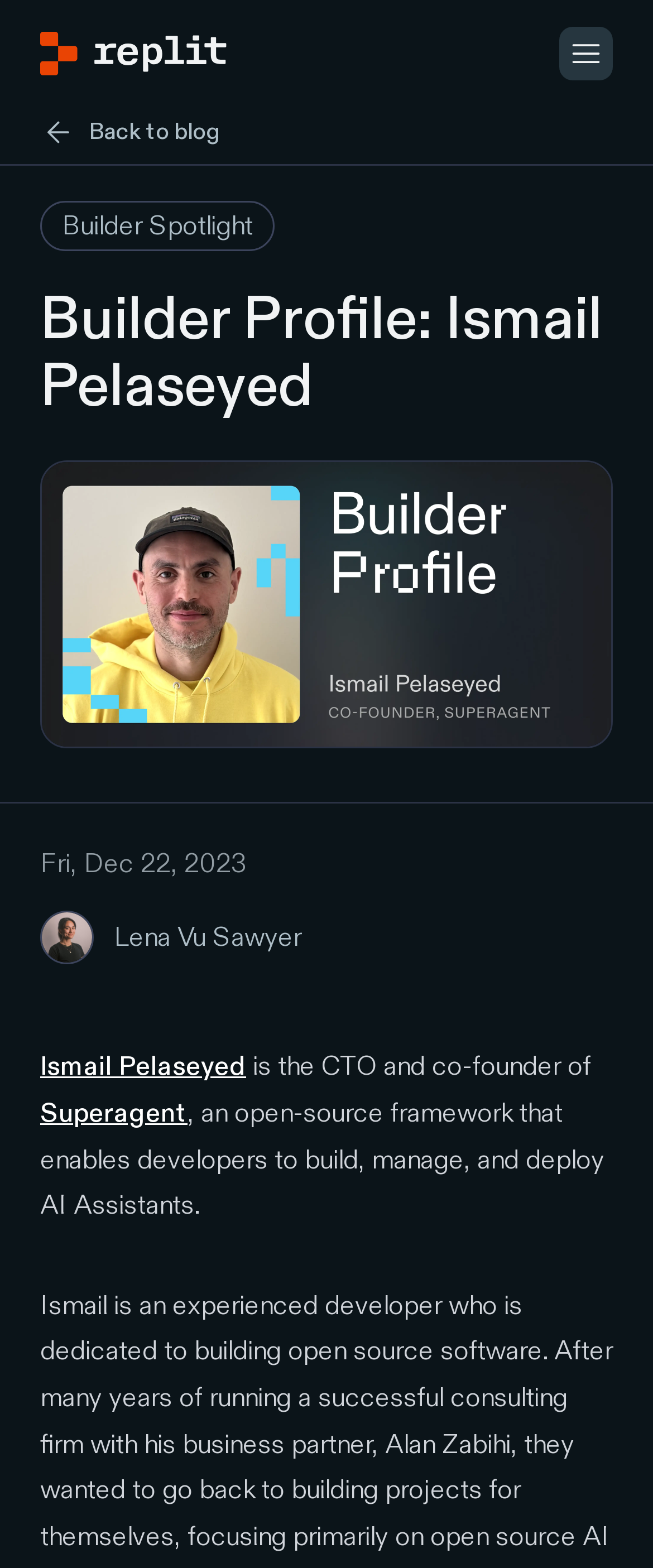Show the bounding box coordinates of the region that should be clicked to follow the instruction: "Learn more about StreamFab."

None